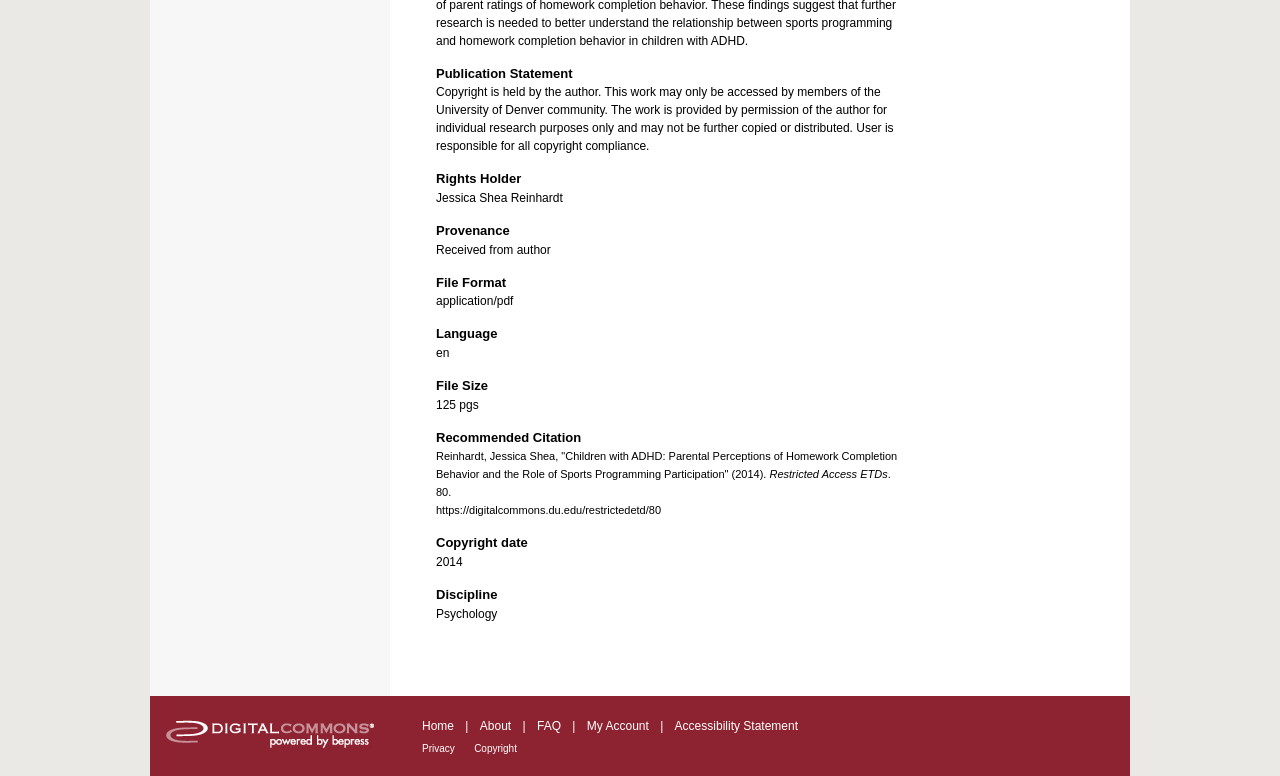Using the provided element description "About", determine the bounding box coordinates of the UI element.

[0.375, 0.926, 0.399, 0.944]